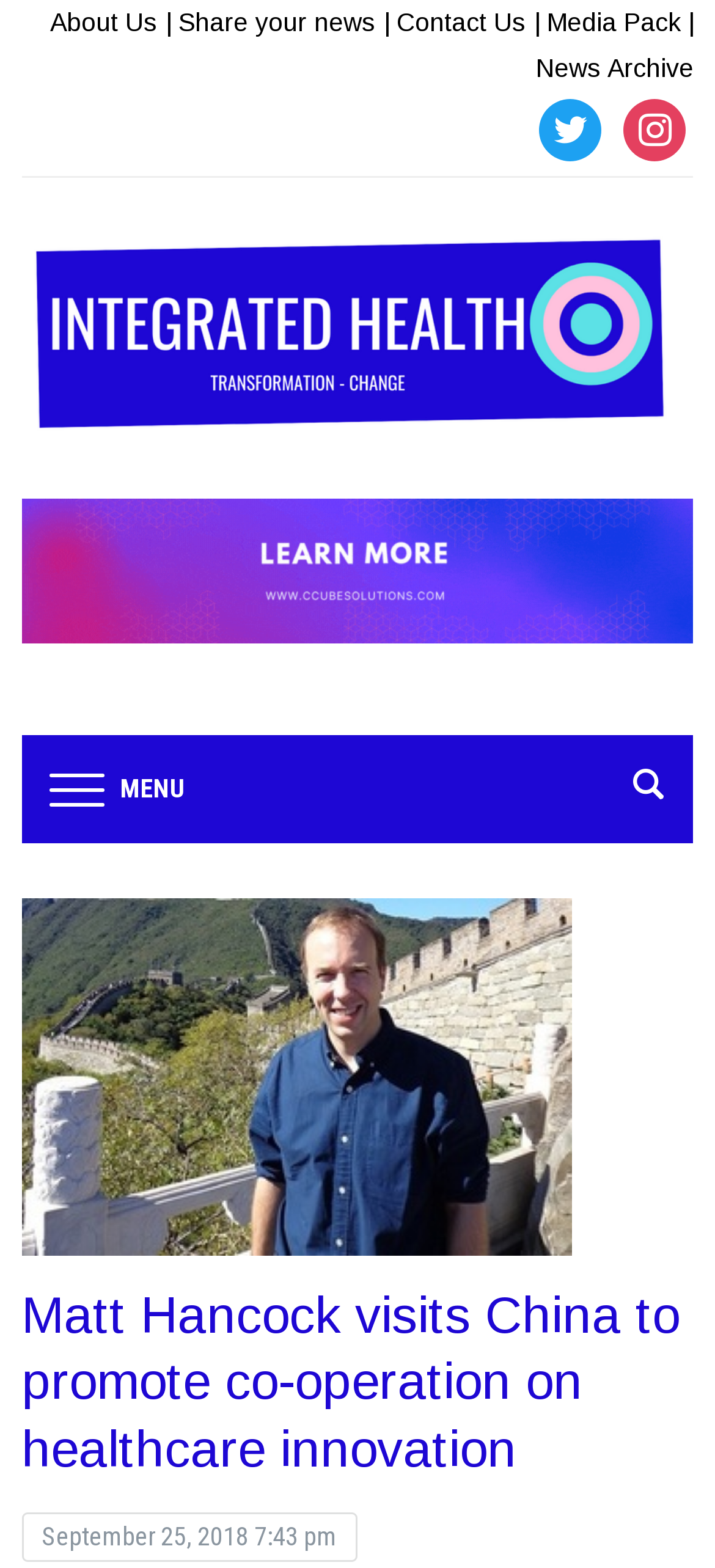Identify the bounding box coordinates for the region of the element that should be clicked to carry out the instruction: "Click on About Us". The bounding box coordinates should be four float numbers between 0 and 1, i.e., [left, top, right, bottom].

[0.07, 0.005, 0.239, 0.023]